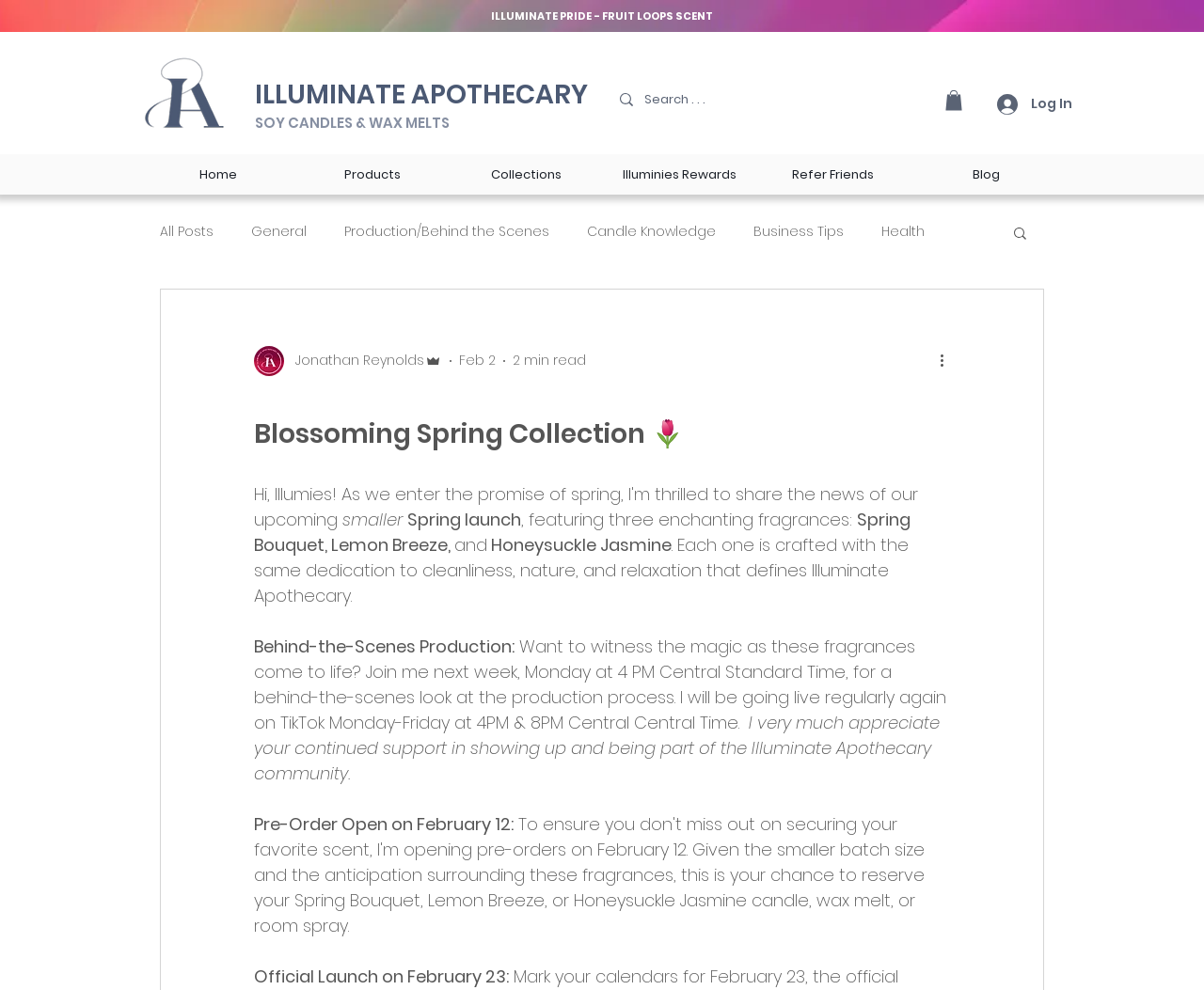Can you find the bounding box coordinates for the element to click on to achieve the instruction: "Log in to your account"?

[0.817, 0.089, 0.902, 0.121]